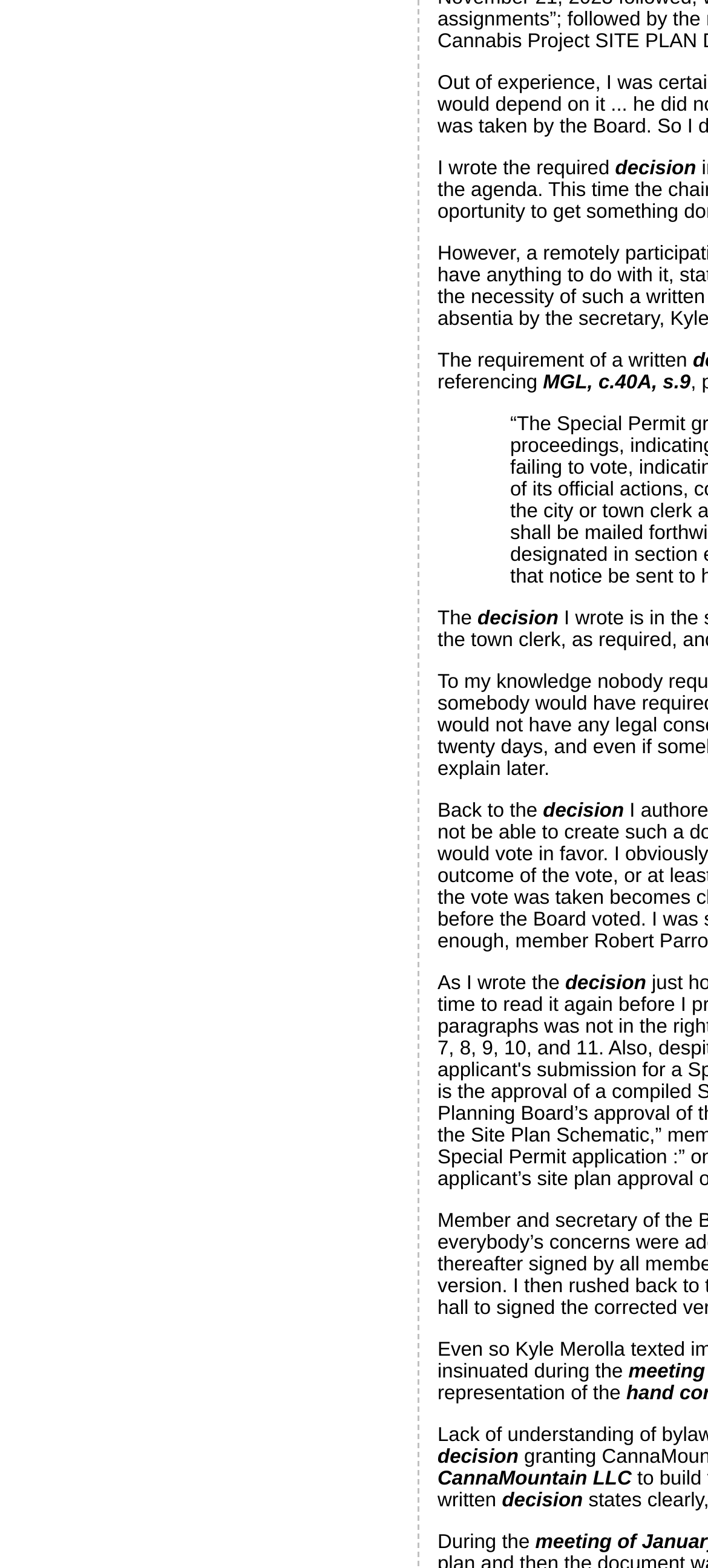Give a one-word or phrase response to the following question: What is the last text on the webpage?

During the